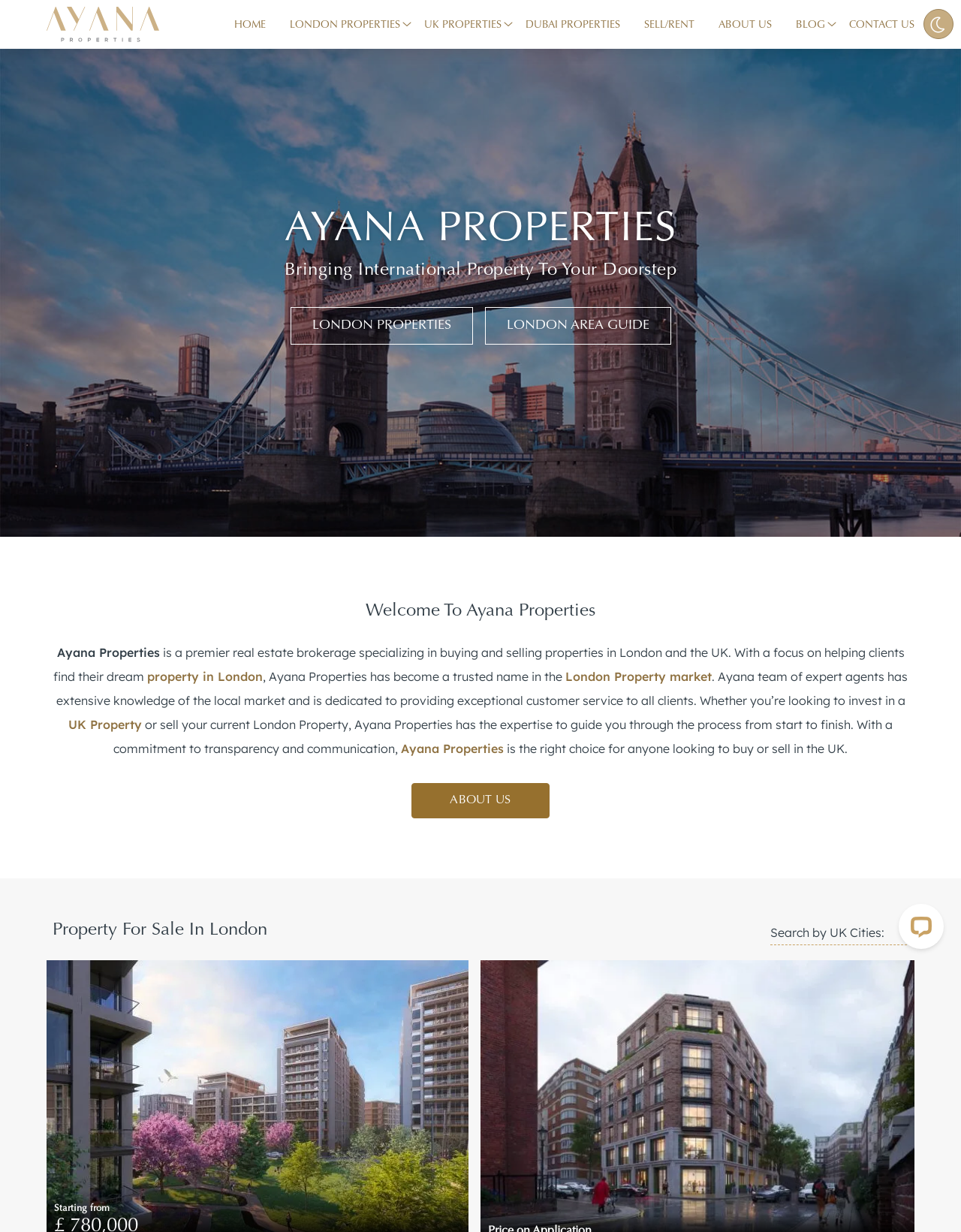Offer a detailed account of what is visible on the webpage.

The webpage is a real estate agency website, specifically Ayana Properties, which specializes in buying and selling properties in London and the UK. At the top left corner, there is a logo of Ayana Properties, accompanied by a navigation menu with links to various sections of the website, including HOME, LONDON PROPERTIES, UK PROPERTIES, DUBAI PROPERTIES, SELL/RENT, ABOUT US, BLOG, and CONTACT US.

Below the navigation menu, there is a layout table that takes up most of the page's width. Within this table, there are two headings: "AYANA PROPERTIES" and "Bringing International Property To Your Doorstep". Below these headings, there are two links: "LONDON PROPERTIES" and "LONDON AREA GUIDE".

Further down the page, there is a heading "Welcome To Ayana Properties" followed by a paragraph of text that describes the agency's services and expertise in the London property market. The text includes links to "property in London" and "London Property market". 

The page also features a section with a heading "Property For Sale In London" and a combobox to choose a city. Additionally, there is an iframe at the bottom right corner of the page, which appears to be a LiveChat chat widget.